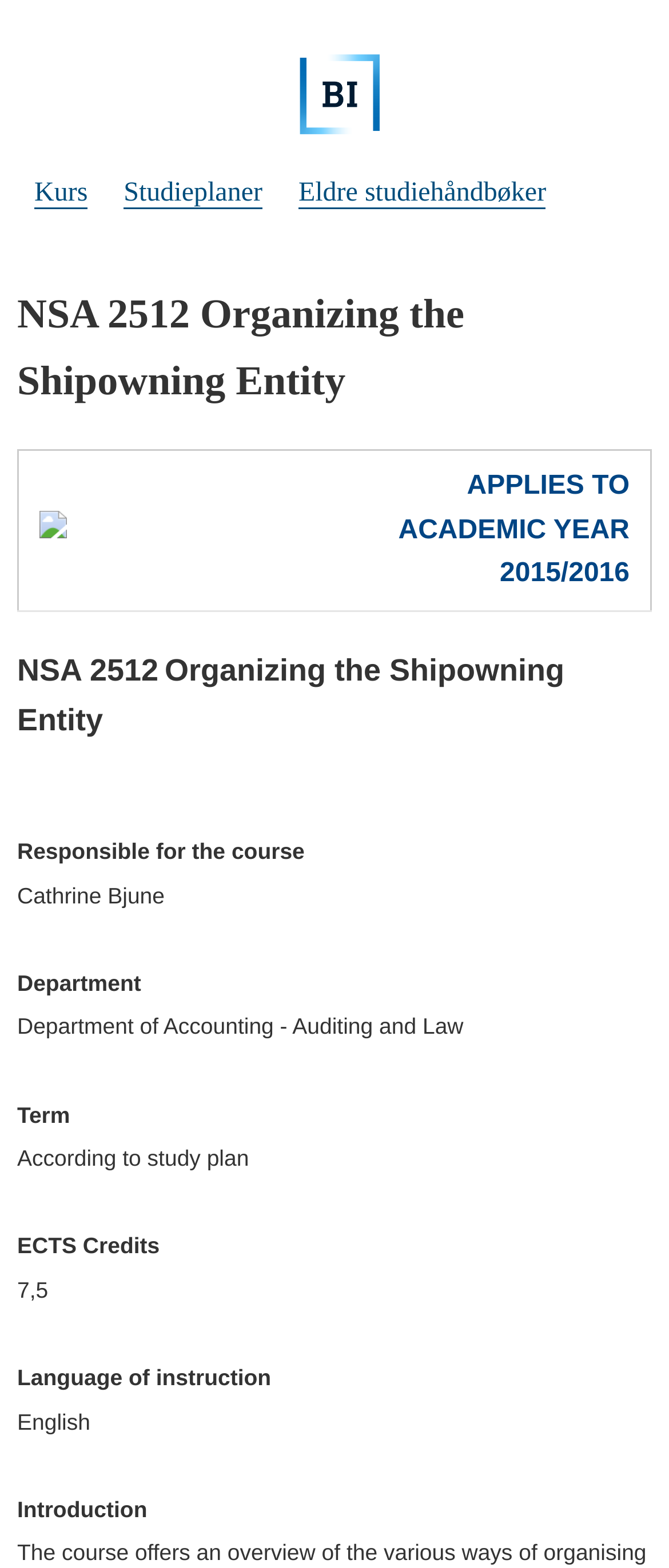What is the name of the course?
Offer a detailed and exhaustive answer to the question.

I found the answer by looking at the heading element with the text 'NSA 2512 Organizing the Shipowning Entity' and the static text element with the text 'NSA 2512'. This suggests that NSA 2512 is the name of the course.